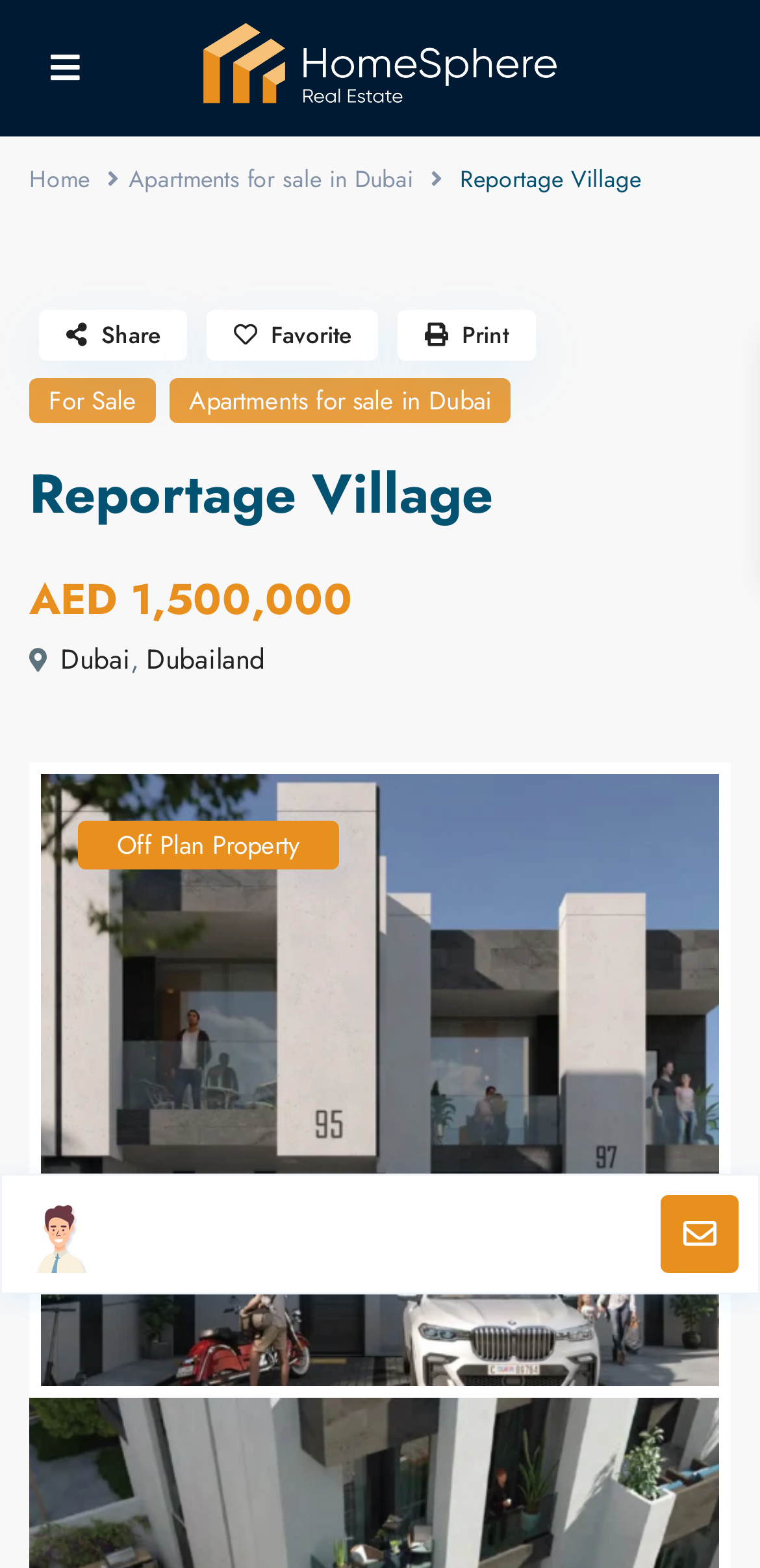Using the element description provided, determine the bounding box coordinates in the format (top-left x, top-left y, bottom-right x, bottom-right y). Ensure that all values are floating point numbers between 0 and 1. Element description: Dubailand

[0.193, 0.408, 0.349, 0.433]